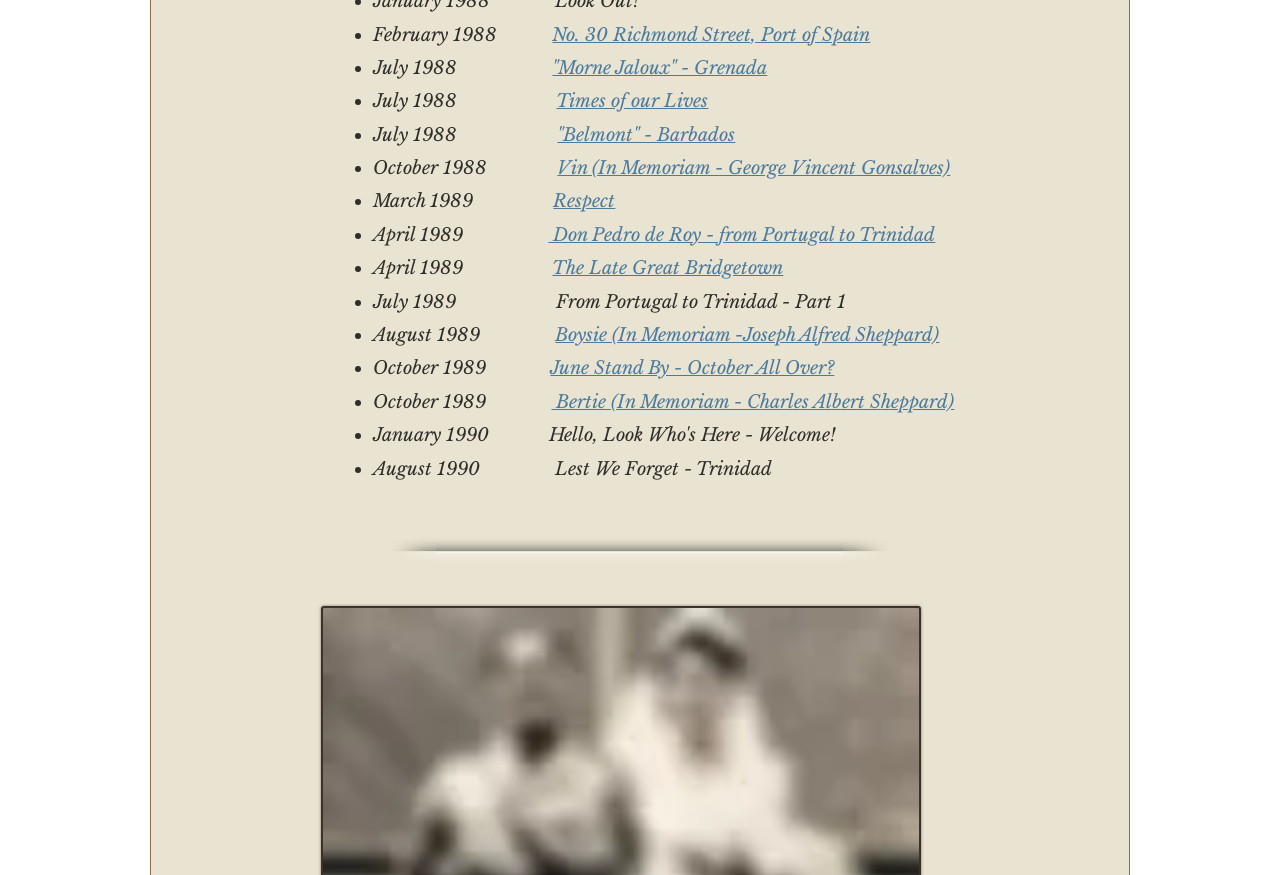Please specify the bounding box coordinates of the region to click in order to perform the following instruction: "Read about 'Belmont' in Barbados".

[0.435, 0.141, 0.575, 0.166]